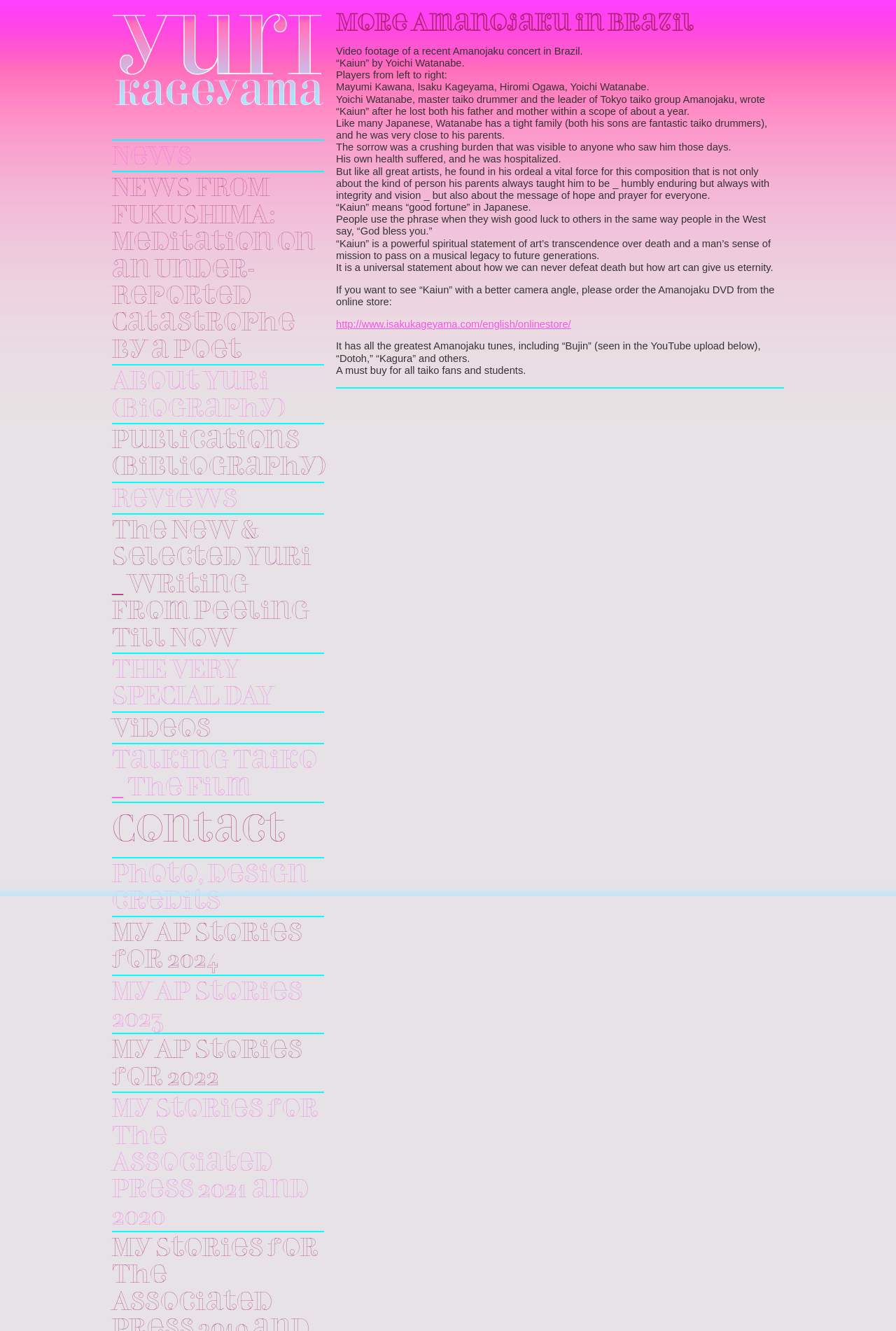Produce an elaborate caption capturing the essence of the webpage.

This webpage is about Yuri Kageyama, a poet and writer, and features a blog post titled "More Amanojaku in Brazil". At the top of the page, there is a navigation menu with links to various sections, including "News", "About Yuri", "Publications", "Reviews", and "Contact". 

Below the navigation menu, the main content of the page begins with a heading "More Amanojaku in Brazil". This section describes a recent Amanojaku concert in Brazil, with a video footage mentioned. The text explains that the concert features a song called "Kaiun" by Yoichi Watanabe, a master taiko drummer who wrote the song after losing his parents. The song is a powerful spiritual statement about the transcendence of art over death and the importance of passing on a musical legacy to future generations.

The text is divided into several paragraphs, with the author reflecting on Watanabe's experience and the meaning of the song. There are also mentions of other songs by Amanojaku, including "Bujin", "Dotoh", and "Kagura", which are available on a DVD that can be ordered from an online store.

Throughout the page, there are 17 links, including the navigation menu links and links to specific articles or websites. There are also 14 static text elements, which make up the main content of the page. The overall layout is organized, with clear headings and concise text.